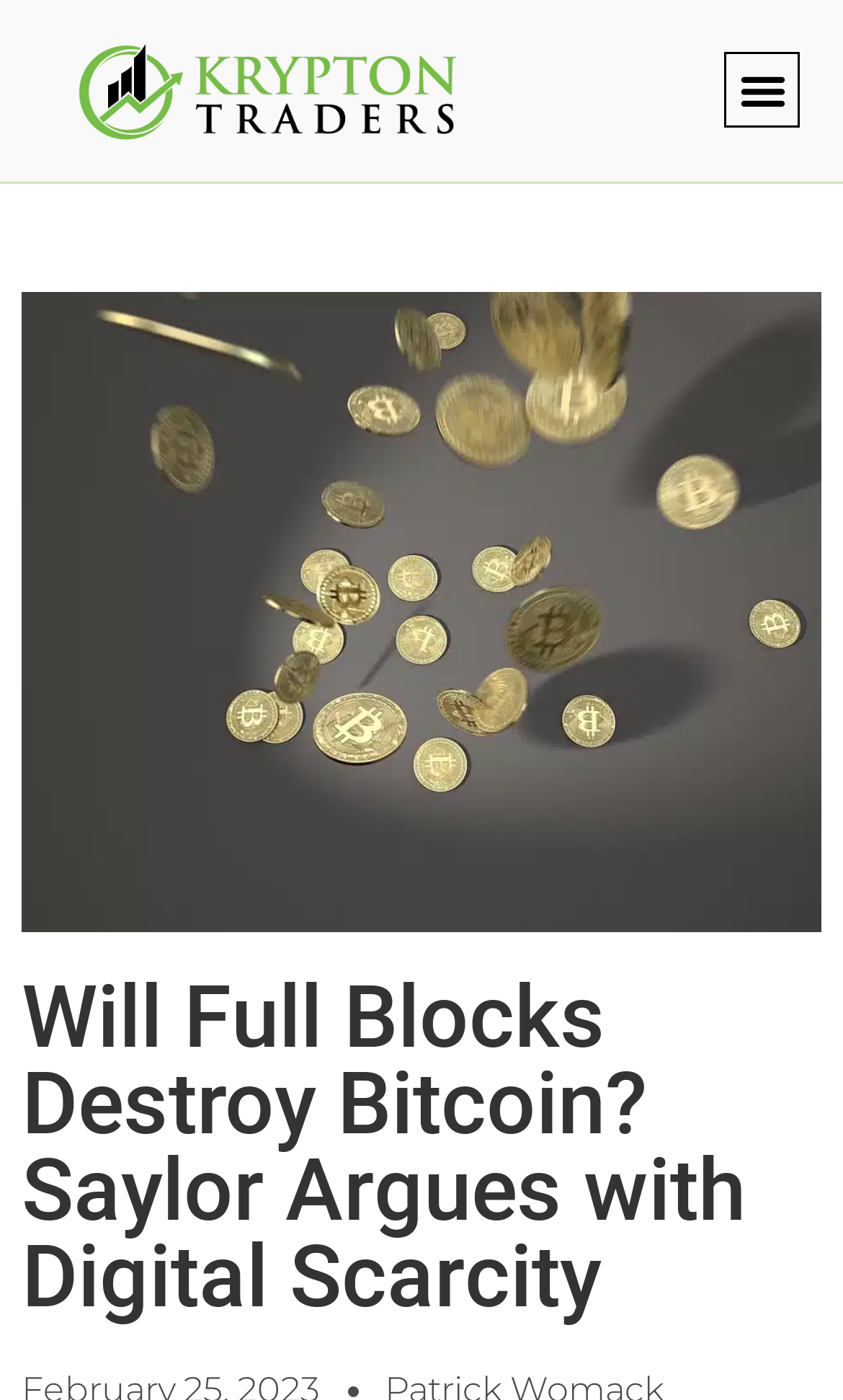Using the webpage screenshot and the element description Menu, determine the bounding box coordinates. Specify the coordinates in the format (top-left x, top-left y, bottom-right x, bottom-right y) with values ranging from 0 to 1.

[0.86, 0.038, 0.95, 0.092]